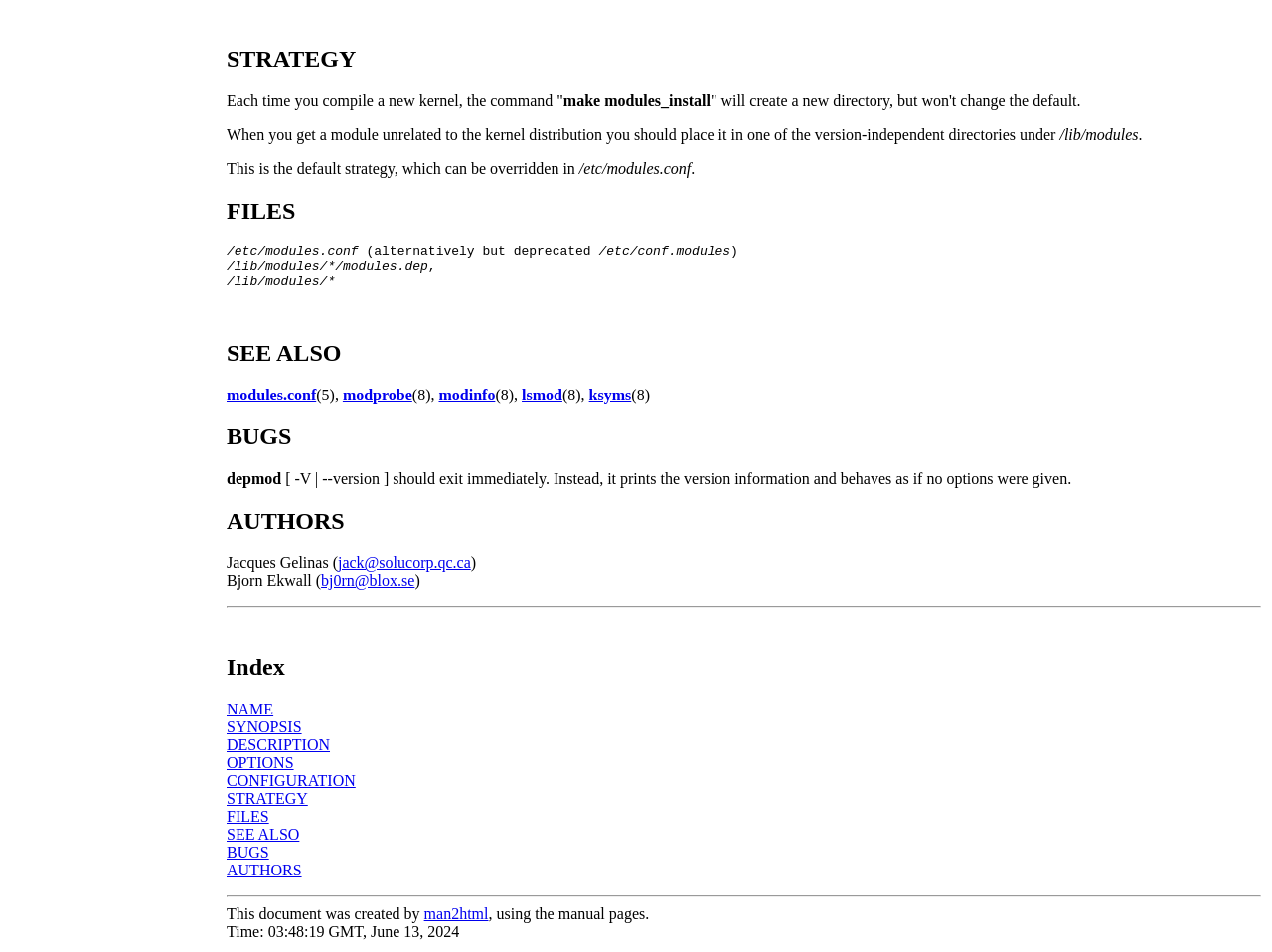Please identify the bounding box coordinates of the element that needs to be clicked to execute the following command: "click the 'DESCRIPTION' link". Provide the bounding box using four float numbers between 0 and 1, formatted as [left, top, right, bottom].

[0.178, 0.773, 0.259, 0.791]